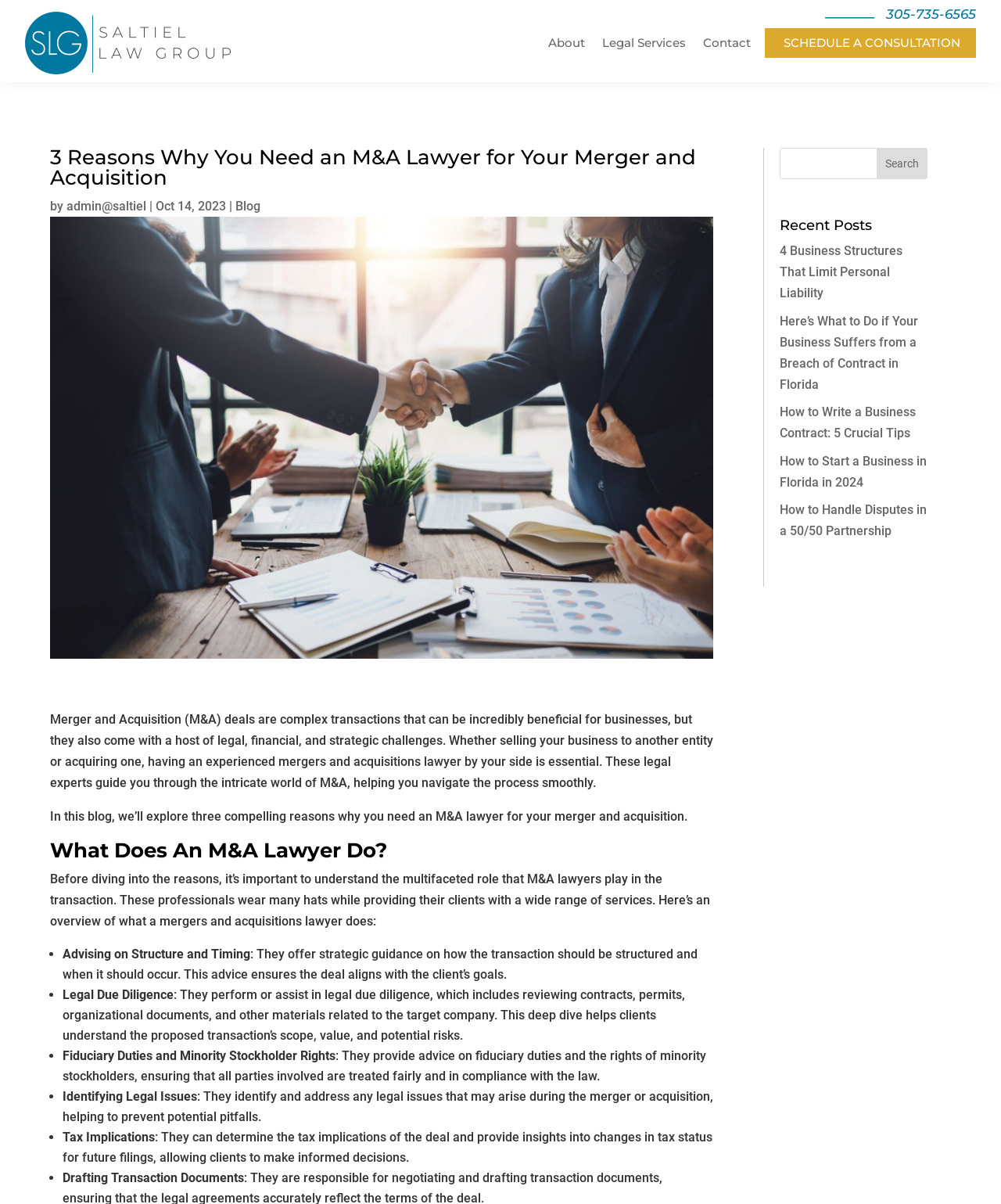Give a concise answer using only one word or phrase for this question:
What is the phone number on the top of the webpage?

305-735-6565